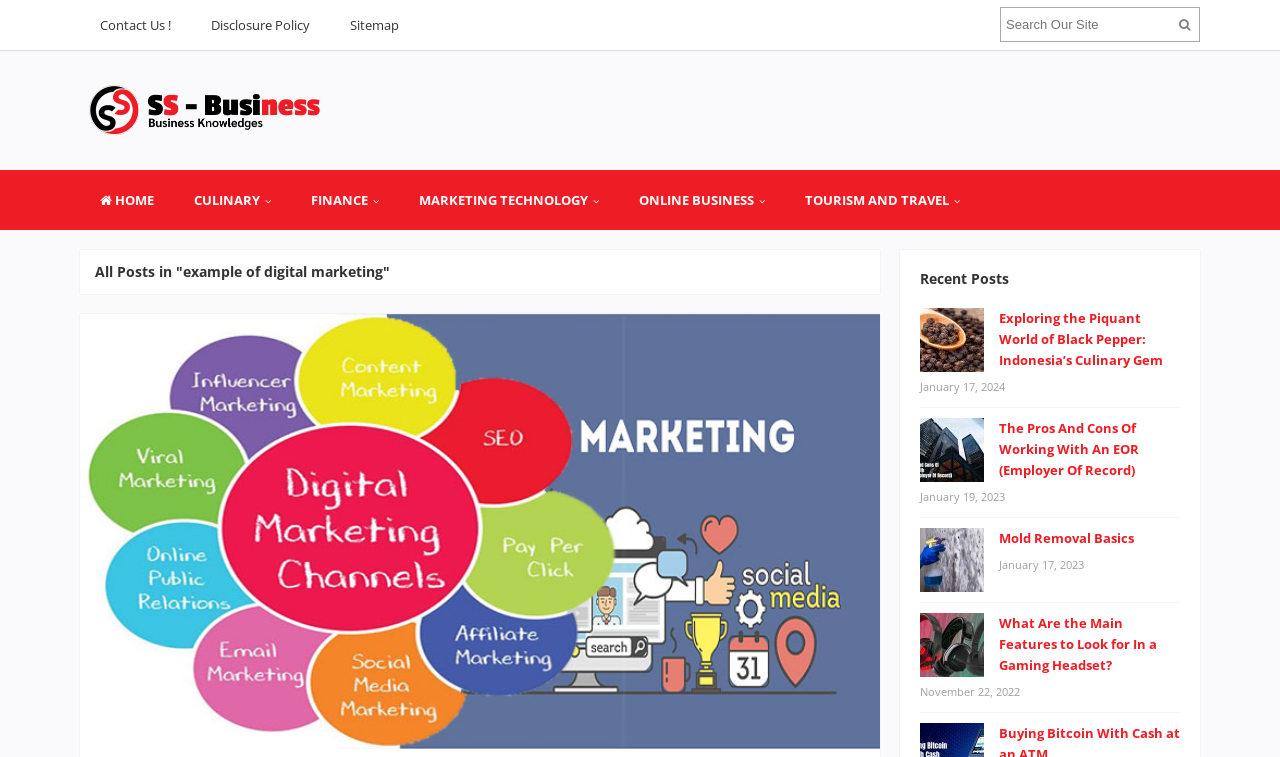Provide a comprehensive caption for the webpage.

The webpage is about SS Business, with a focus on digital marketing. At the top, there are three links: "Contact Us!", "Disclosure Policy", and "Sitemap", aligned horizontally. Next to them, on the right side, there is a search box with a button featuring a magnifying glass icon. 

Below these elements, there is a logo of SS Business, accompanied by a link to the homepage. Underneath, there are five main navigation links: "HOME", "CULINARY", "FINANCE", "MARKETING TECHNOLOGY", and "ONLINE BUSINESS", followed by "TOURISM AND TRAVEL". These links are arranged horizontally and are separated by icons.

The main content area is divided into two sections. The left section has a heading "All Posts in 'example of digital marketing'" and features a single article with a link "What Are the Different Types of Digital Marketing?" accompanied by an image. 

The right section has a heading "Recent Posts" and lists four articles with their corresponding images, titles, and publication dates. The articles are "Exploring the Piquant World of Black Pepper: Indonesia’s Culinary Gem", "The Pros And Cons Of Working With An EOR (Employer Of Record)", "Mold Removal Basics", and "What Are the Main Features to Look for In a Gaming Headset?". Each article has a link to the full content and is accompanied by an image and a publication date.